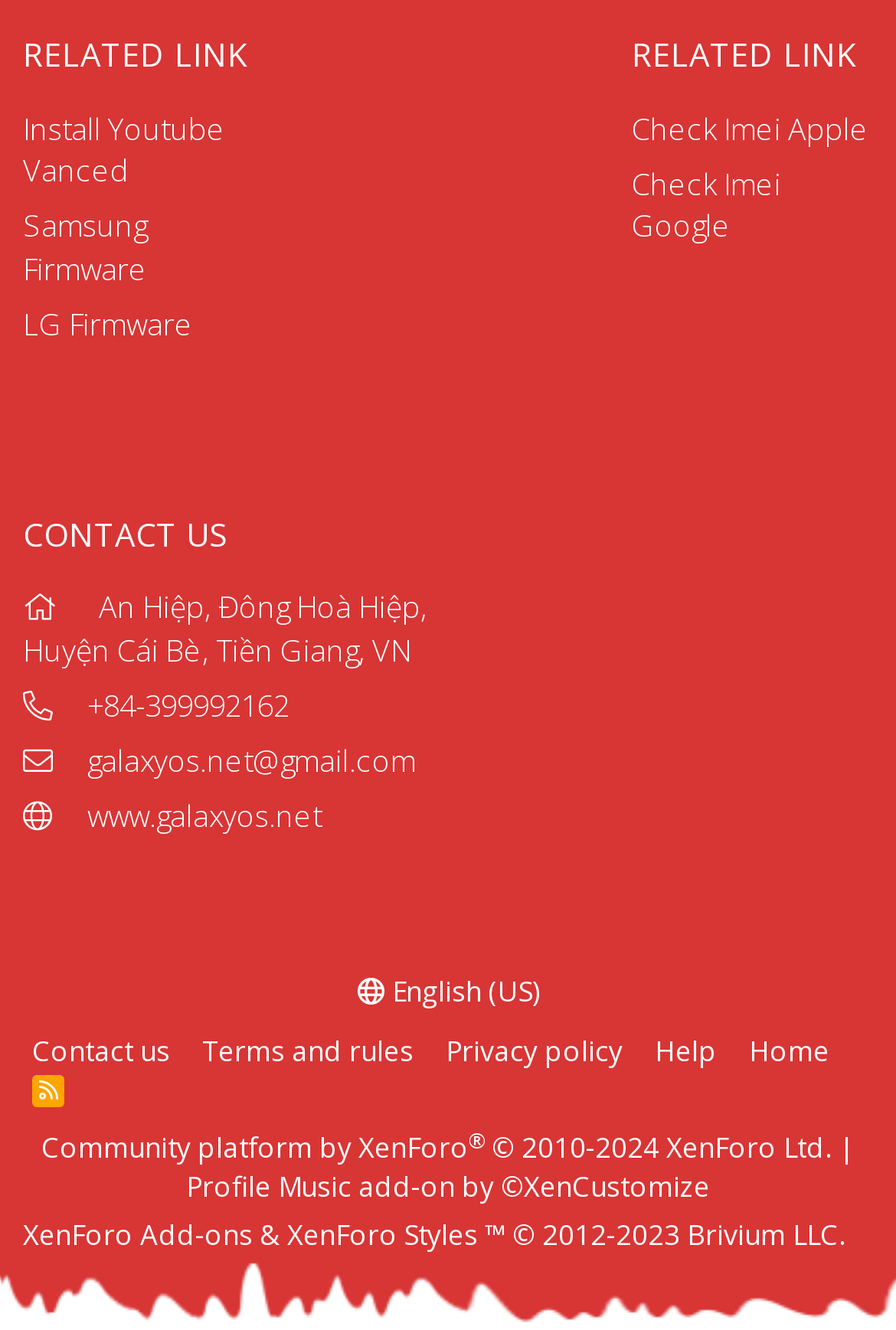Identify the bounding box coordinates of the region that needs to be clicked to carry out this instruction: "View Blouses". Provide these coordinates as four float numbers ranging from 0 to 1, i.e., [left, top, right, bottom].

None